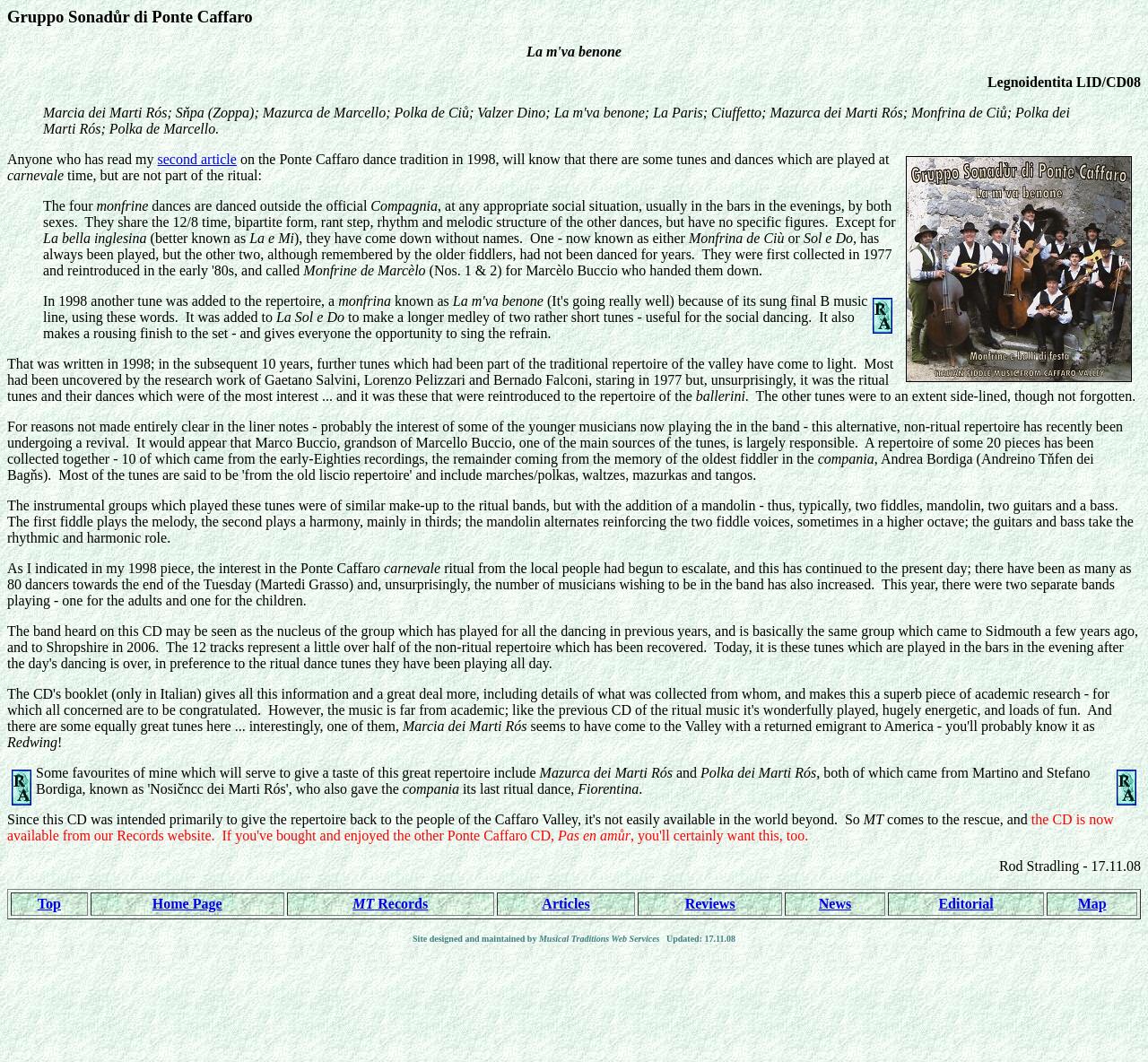Highlight the bounding box coordinates of the region I should click on to meet the following instruction: "click the link 'second article'".

[0.137, 0.142, 0.206, 0.157]